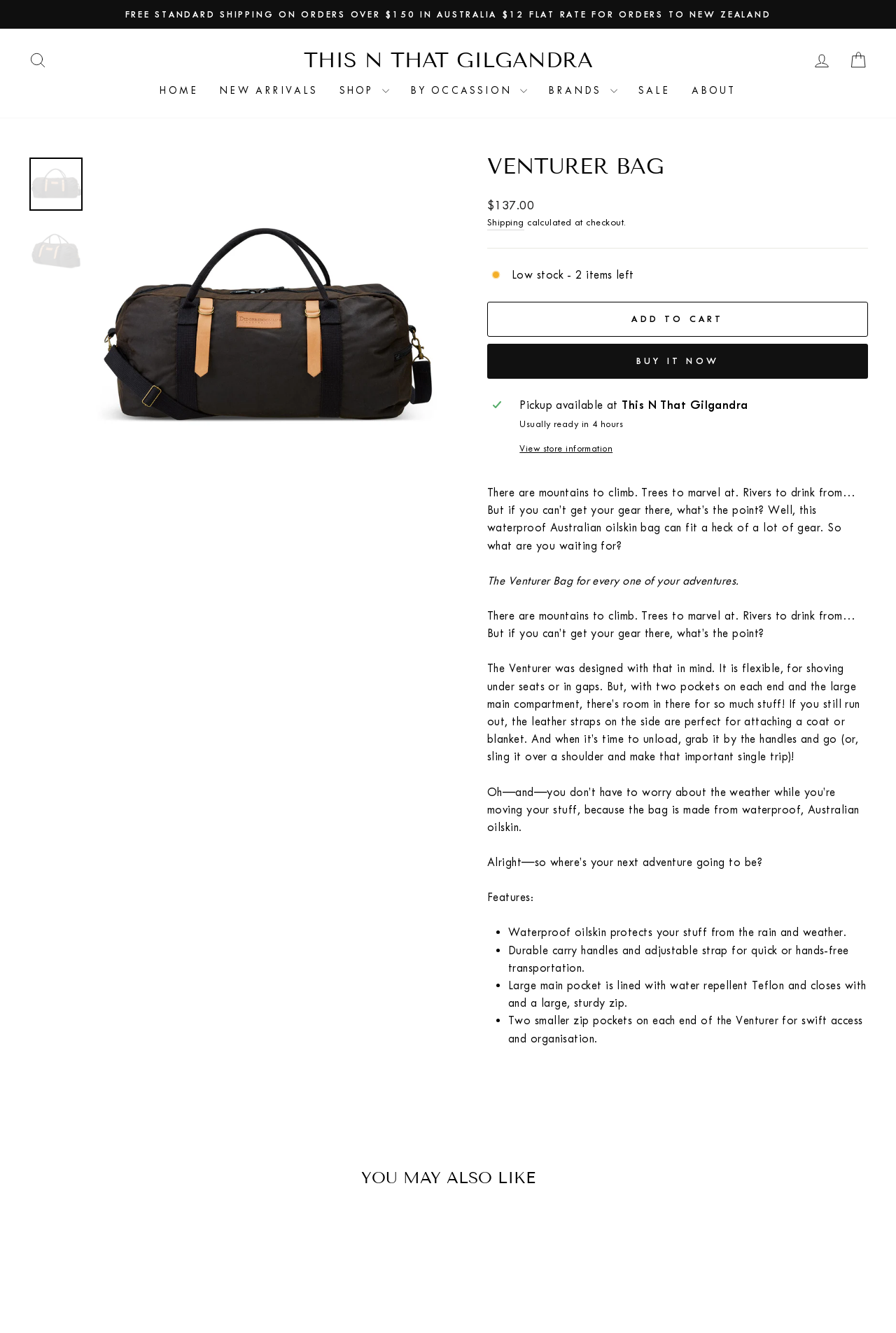Can you specify the bounding box coordinates for the region that should be clicked to fulfill this instruction: "Log in to your account".

[0.897, 0.034, 0.938, 0.057]